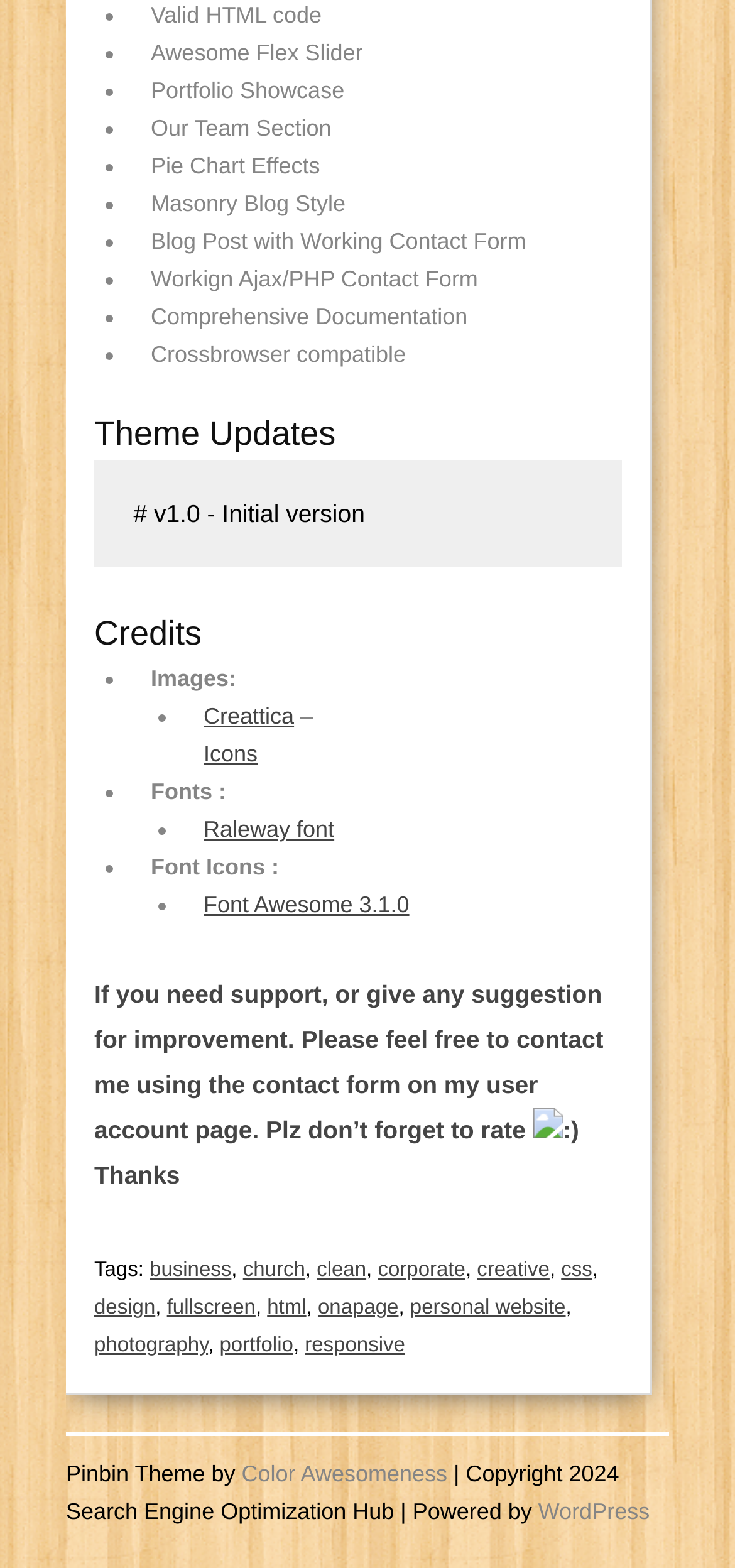Extract the bounding box coordinates of the UI element described by: "WordPress". The coordinates should include four float numbers ranging from 0 to 1, e.g., [left, top, right, bottom].

[0.732, 0.956, 0.884, 0.972]